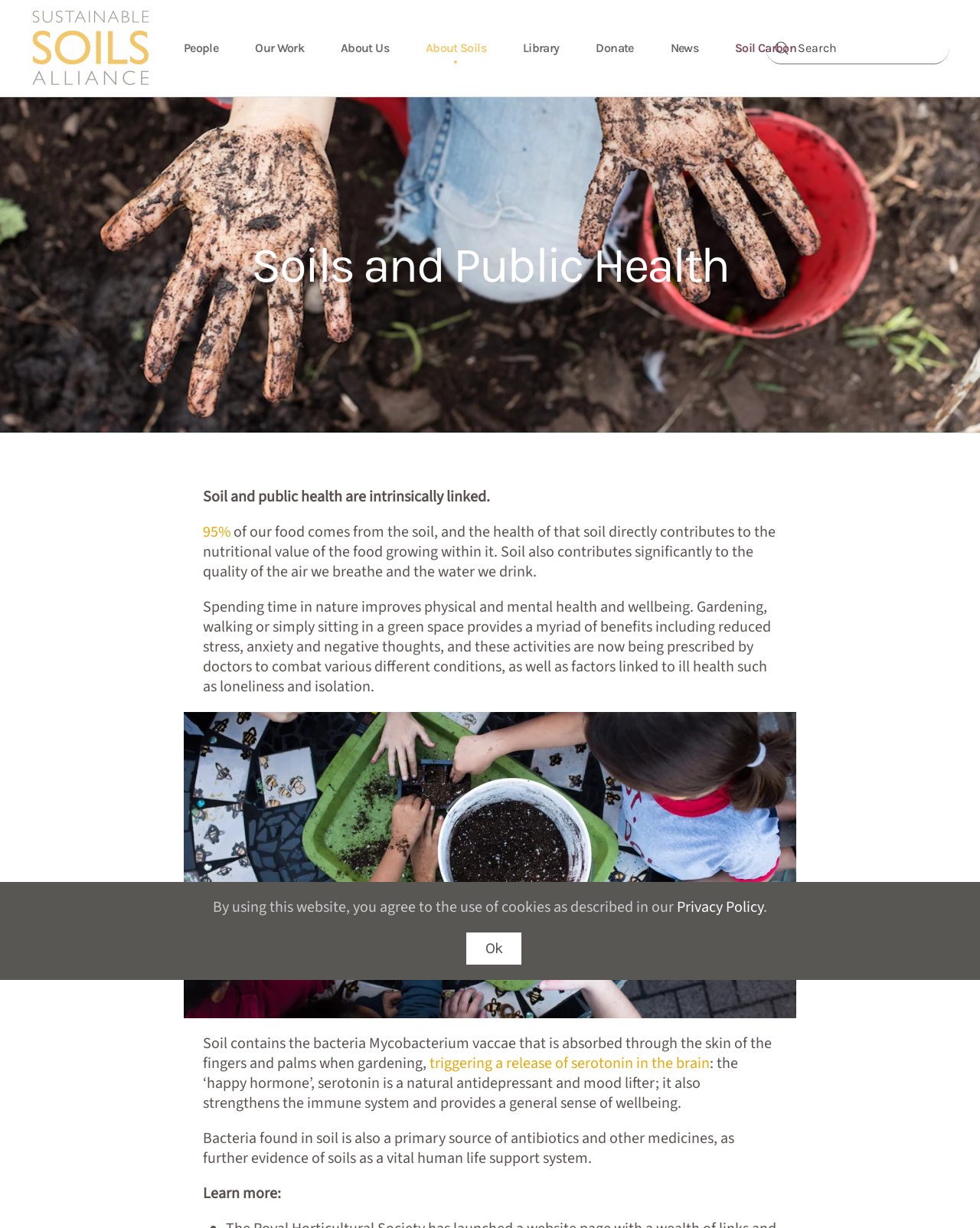Determine the bounding box for the HTML element described here: "95%". The coordinates should be given as [left, top, right, bottom] with each number being a float between 0 and 1.

[0.207, 0.425, 0.235, 0.442]